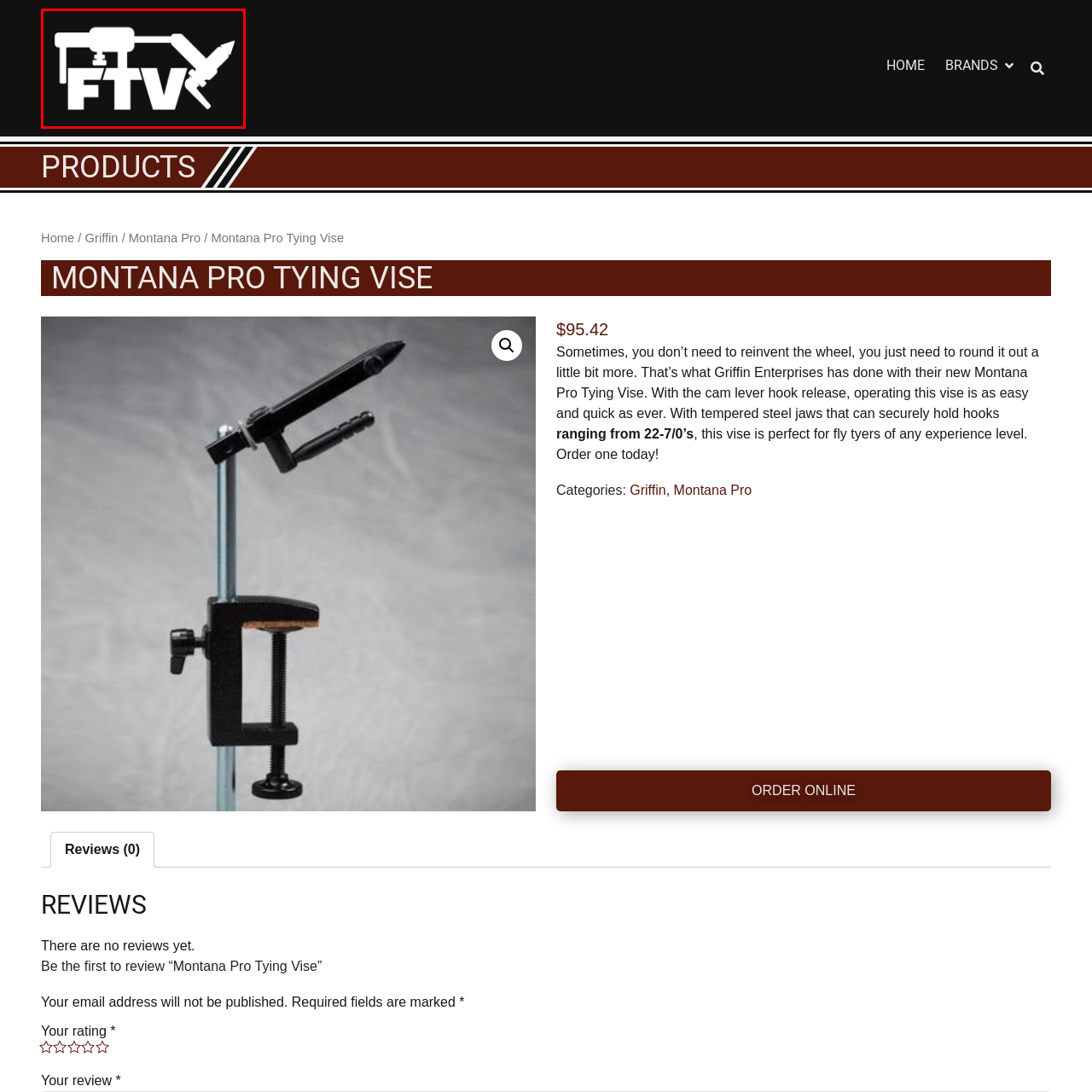Study the image inside the red outline, What is the Montana Pro Tying Vise related to? 
Respond with a brief word or phrase.

fly tying